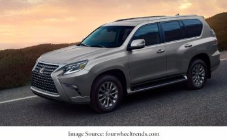What type of terrain is the Lexus SUV showcased against?
Look at the image and answer with only one word or phrase.

Rolling hills